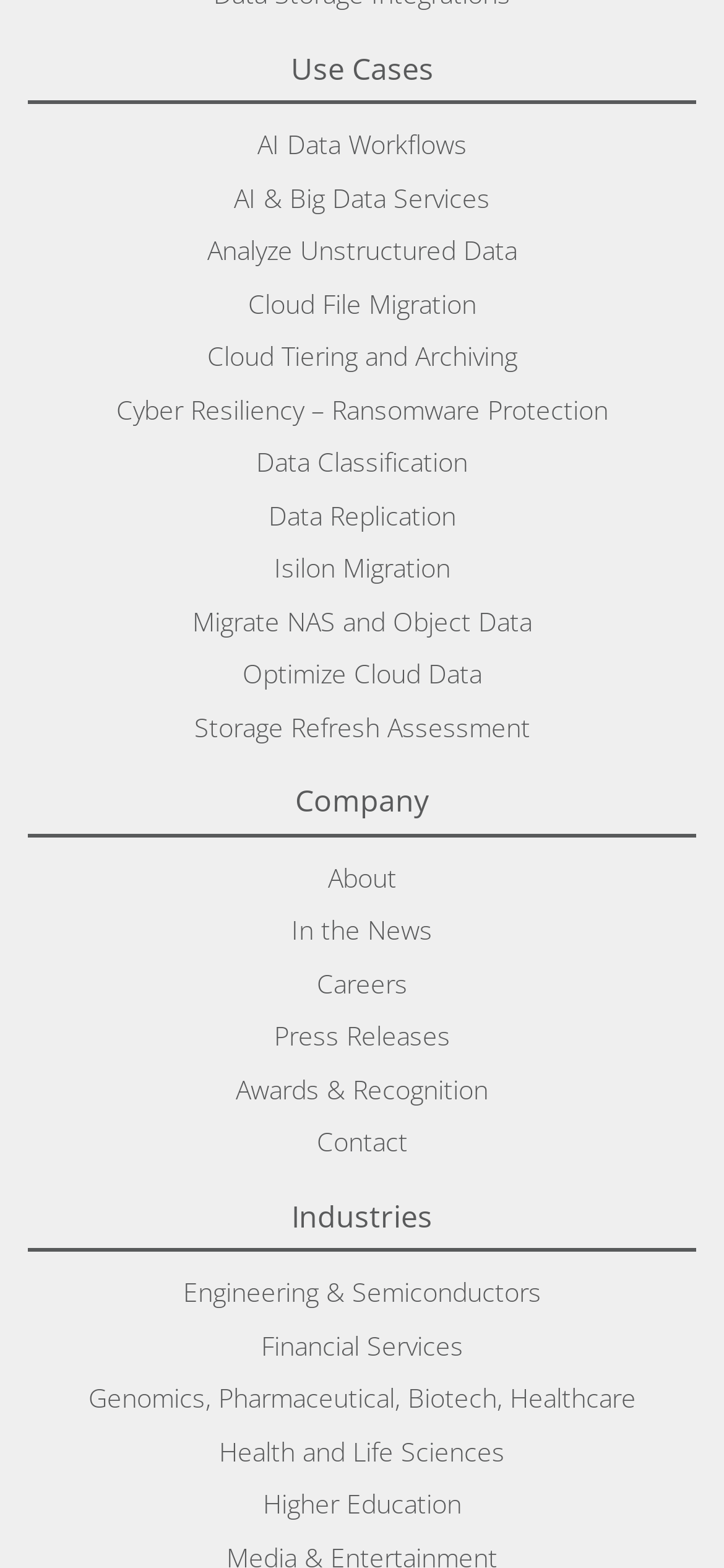Please find the bounding box coordinates for the clickable element needed to perform this instruction: "Learn about the company".

[0.453, 0.543, 0.547, 0.577]